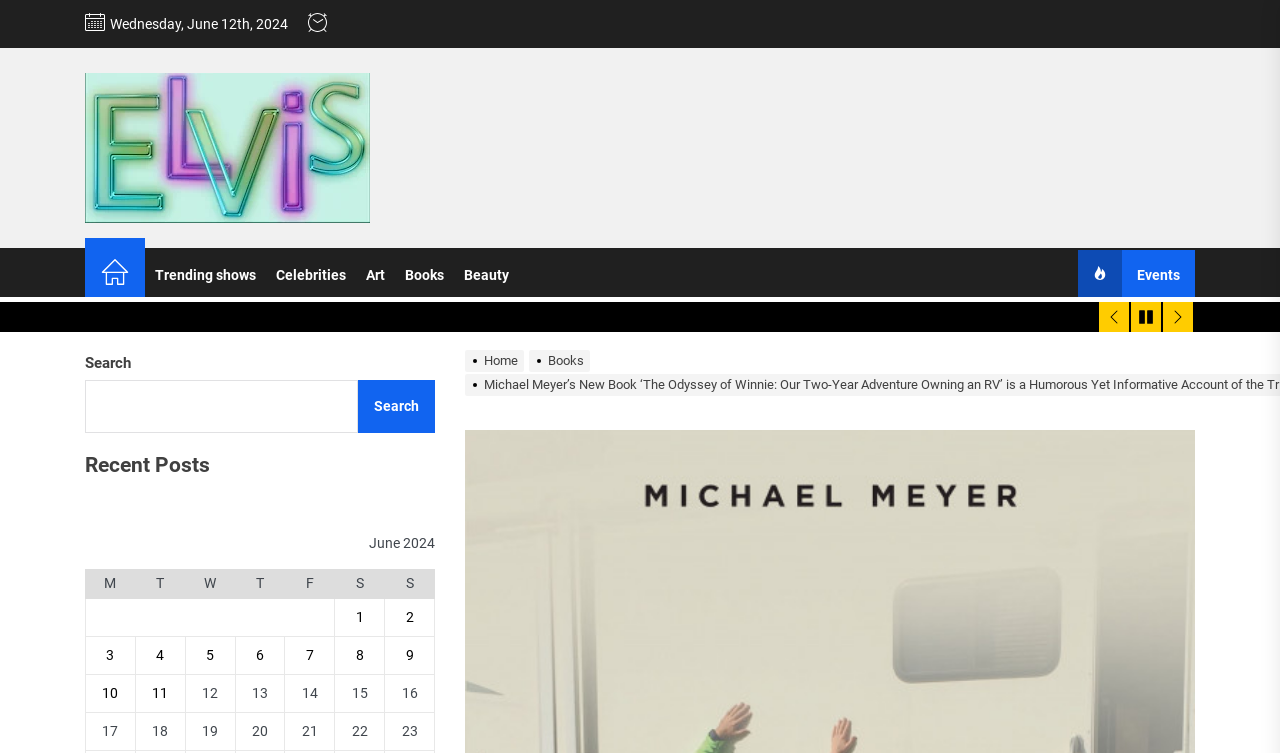Please identify the coordinates of the bounding box that should be clicked to fulfill this instruction: "Go to the 'Books' category".

[0.309, 0.331, 0.355, 0.399]